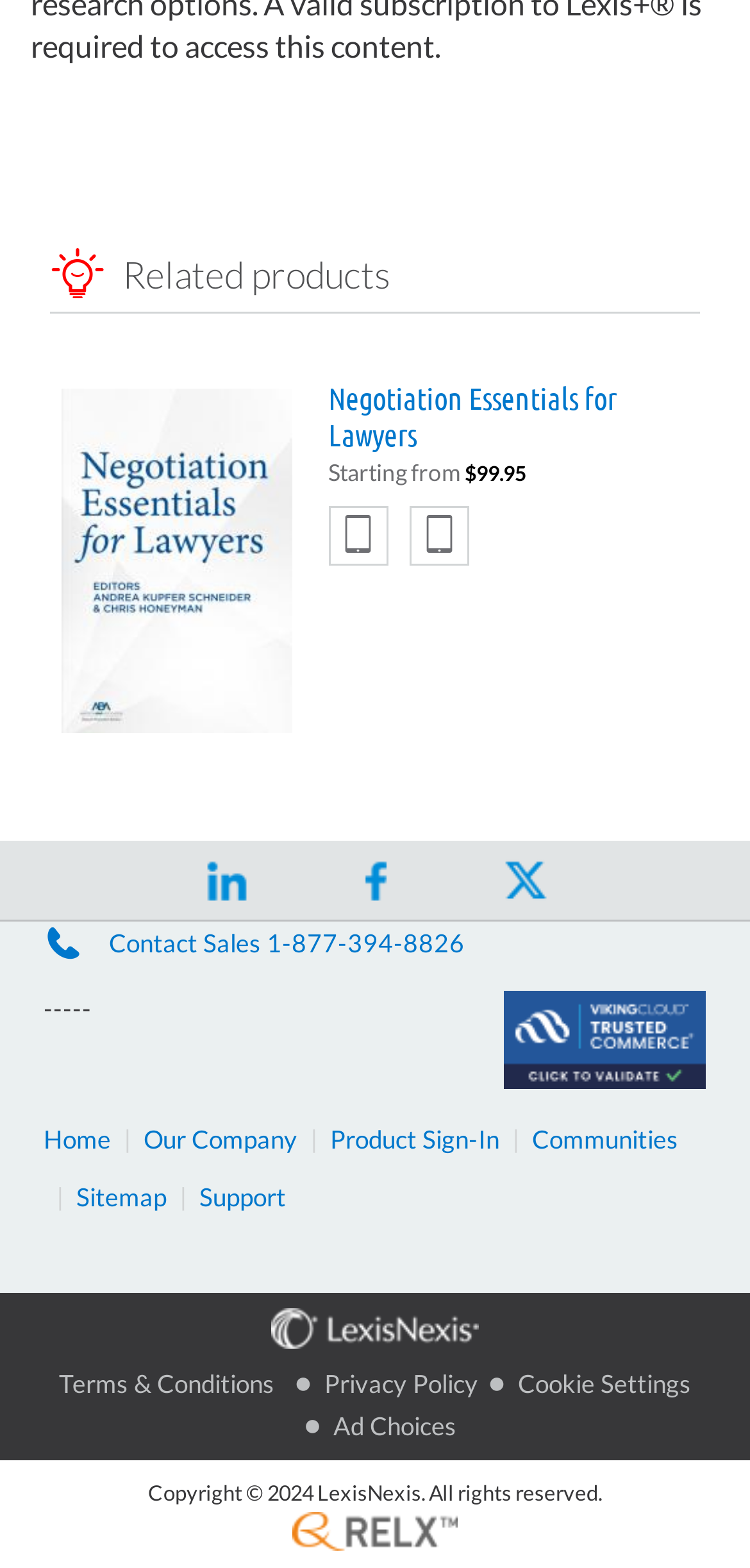Respond with a single word or short phrase to the following question: 
What is the phone number for sales?

1-877-394-8826